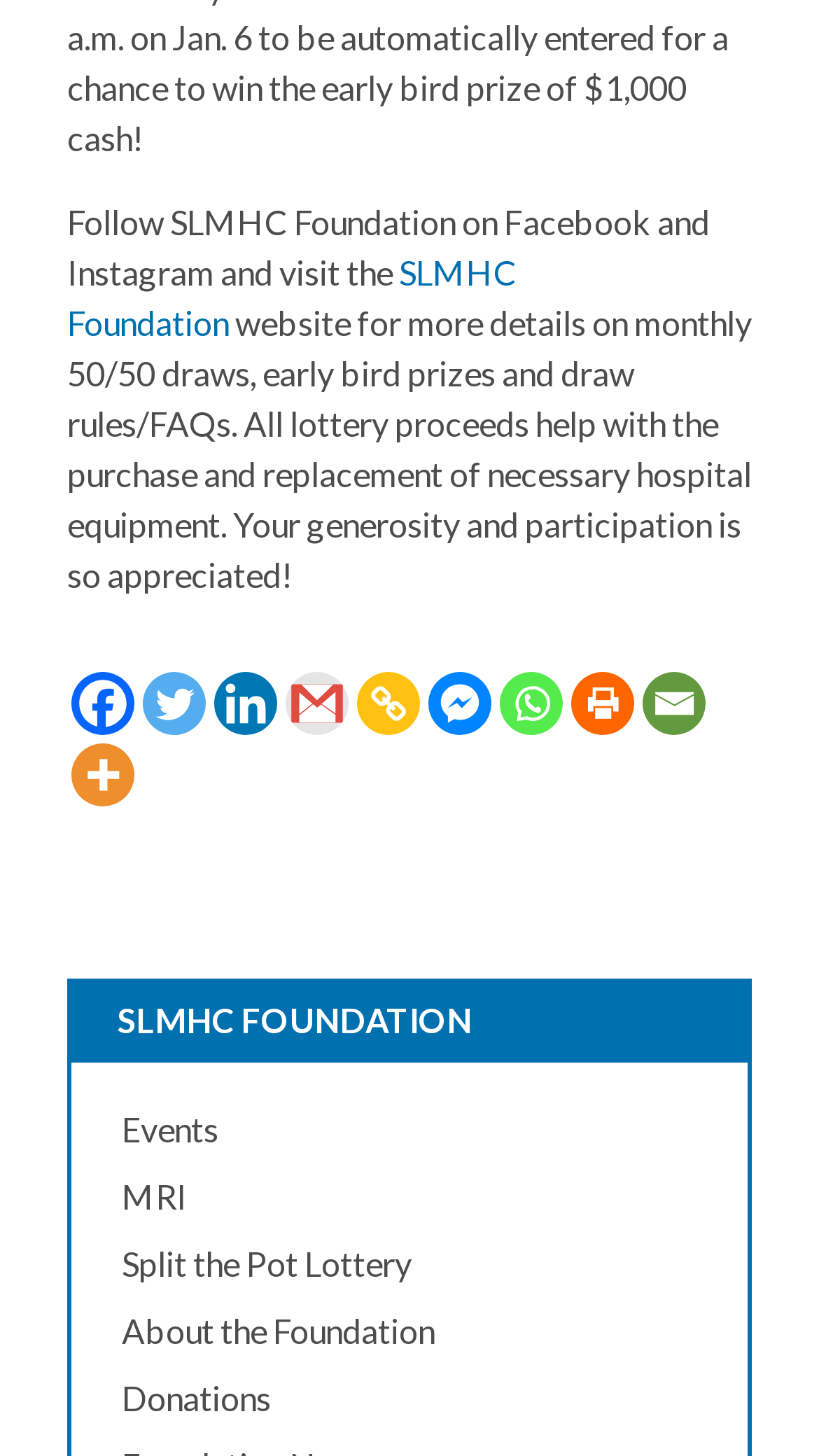How many links are there in the top navigation bar?
Refer to the screenshot and respond with a concise word or phrase.

6